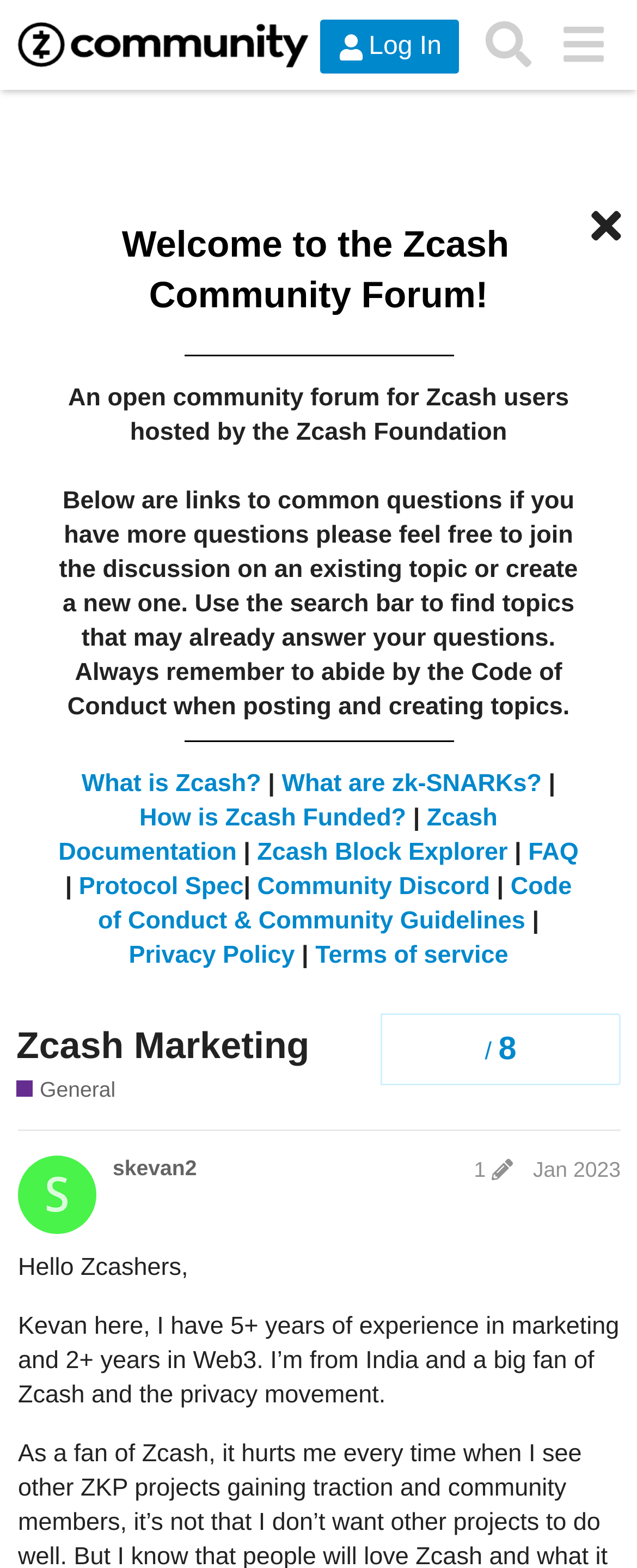Provide an in-depth caption for the contents of the webpage.

This webpage is the Zcash Community Forum, with a header section at the top containing a logo, login button, search button, and a menu button. Below the header, there is a welcome message and a brief description of the forum. 

On the left side, there are several links to common questions, including "What is Zcash?", "What are zk-SNARKs?", "How is Zcash Funded?", and more. These links are separated by vertical lines.

On the right side, there is a section titled "Zcash Marketing" with a subheading "General" and a brief description of the general discussion topic. Below this section, there is a navigation area showing topic progress, with a heading "8" and a link to a post edit history.

The main content of the page is a post from "skevan2" with the title "Hello Zcashers, Kevan here...". The post is located at the bottom of the page and contains a brief introduction from the author, mentioning their experience in marketing and Web3, and their enthusiasm for Zcash and the privacy movement.